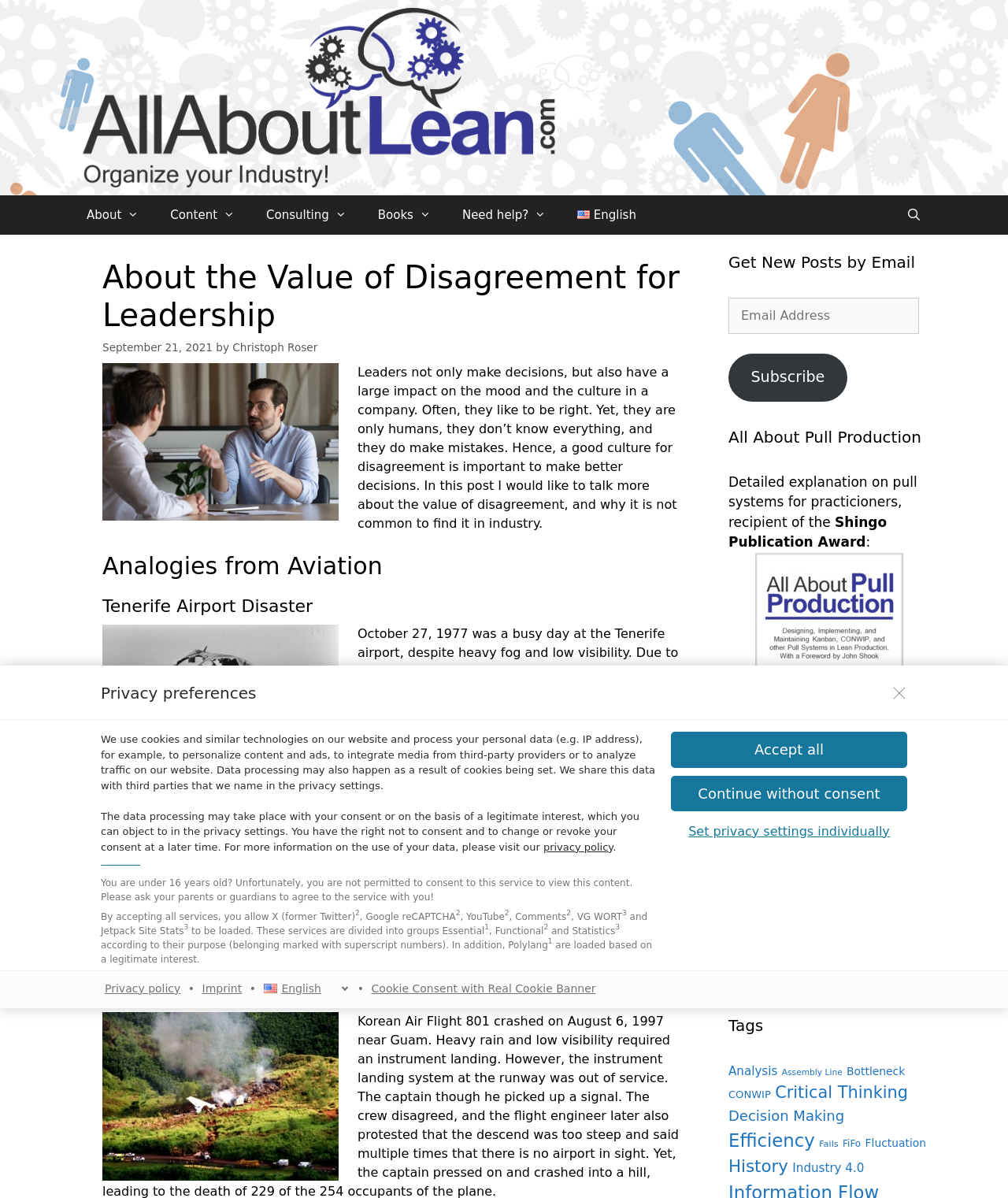Identify the bounding box coordinates of the clickable region necessary to fulfill the following instruction: "Click the 'About' link". The bounding box coordinates should be four float numbers between 0 and 1, i.e., [left, top, right, bottom].

[0.07, 0.163, 0.153, 0.196]